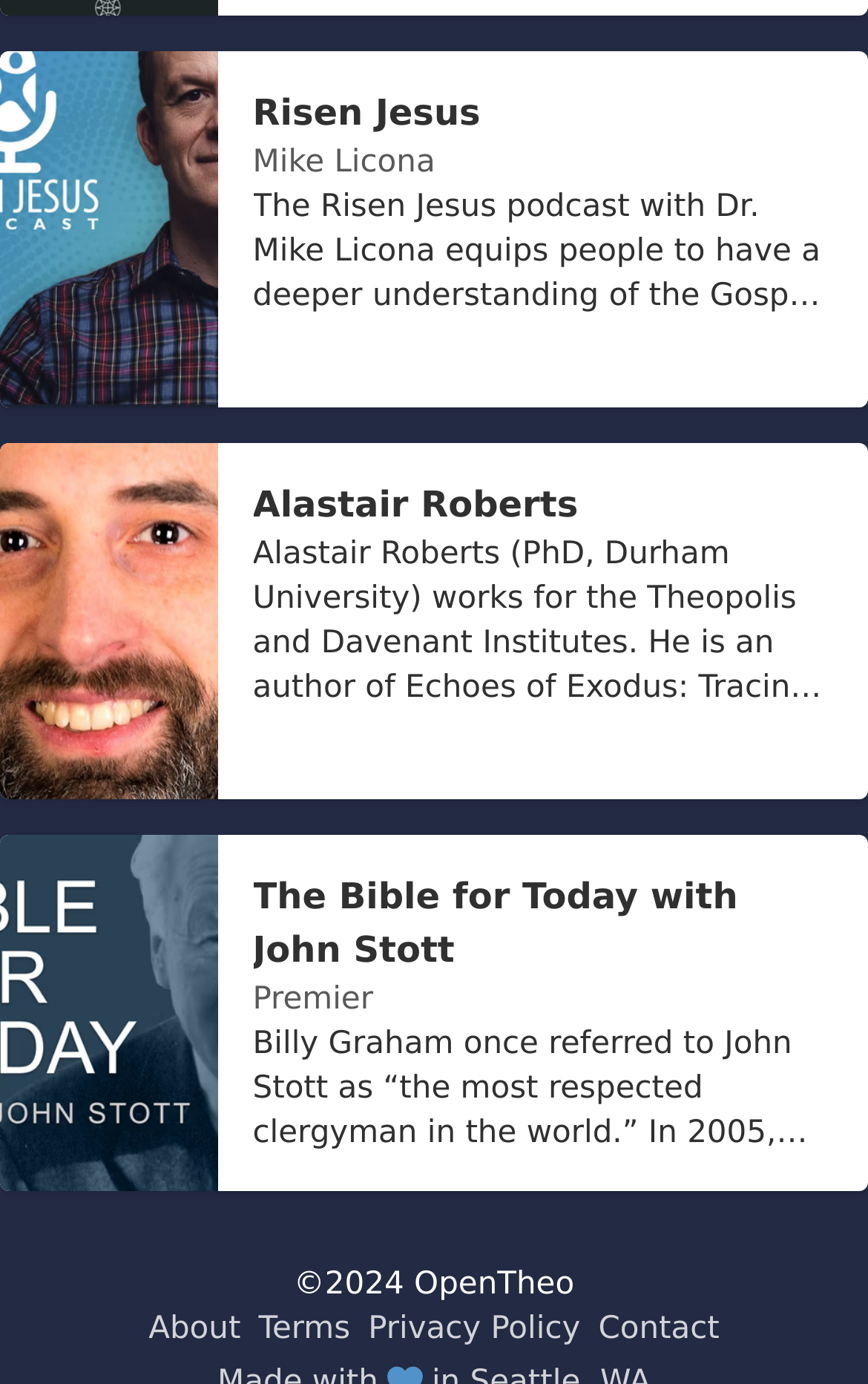How many links are in the footer section of the page?
Relying on the image, give a concise answer in one word or a brief phrase.

4